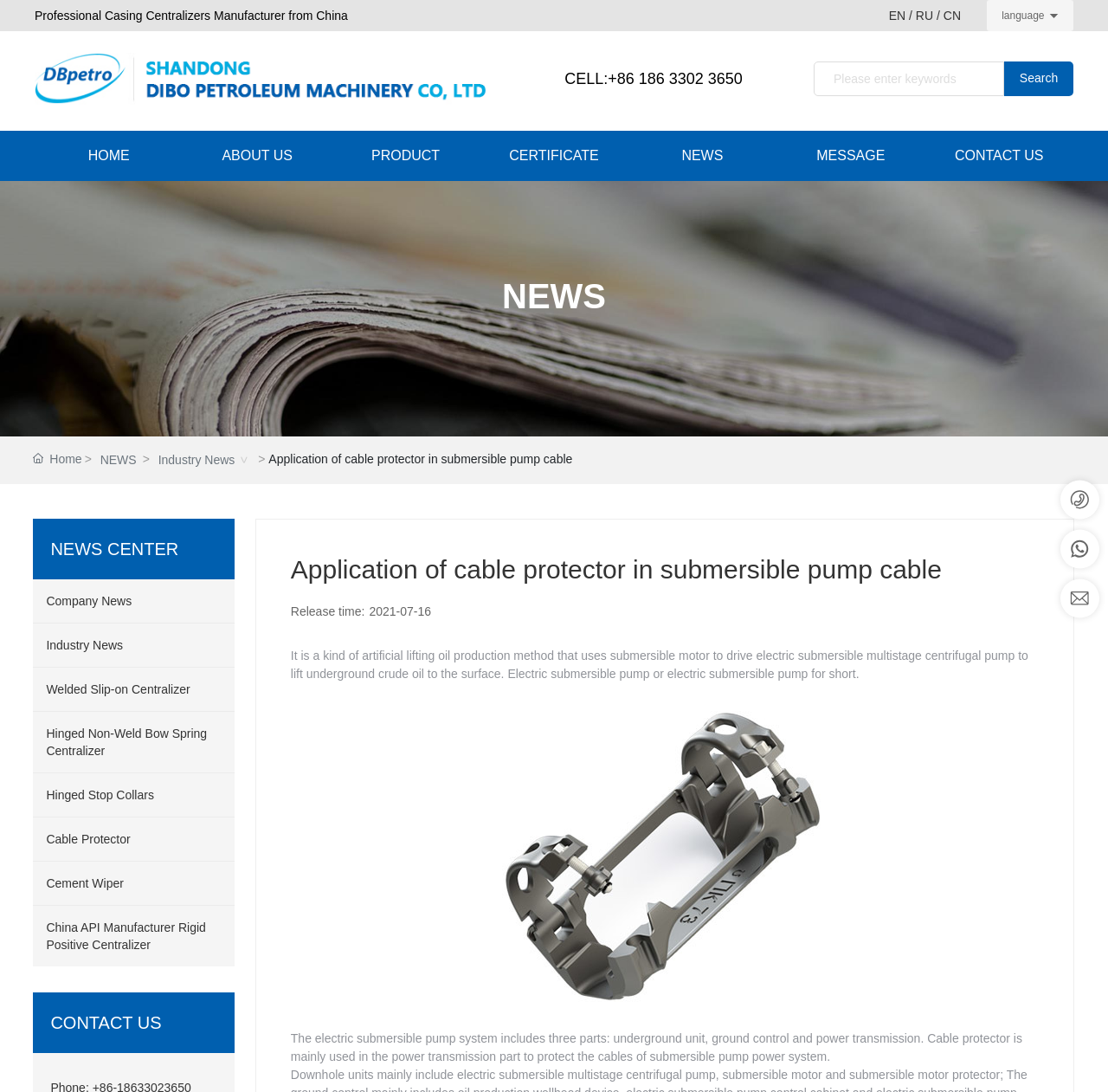Using the information shown in the image, answer the question with as much detail as possible: What is the release date of the article about cable protectors?

I found the release date by looking at the text below the heading 'Application of cable protector in submersible pump cable', which says 'Release time: 2021-07-16'.